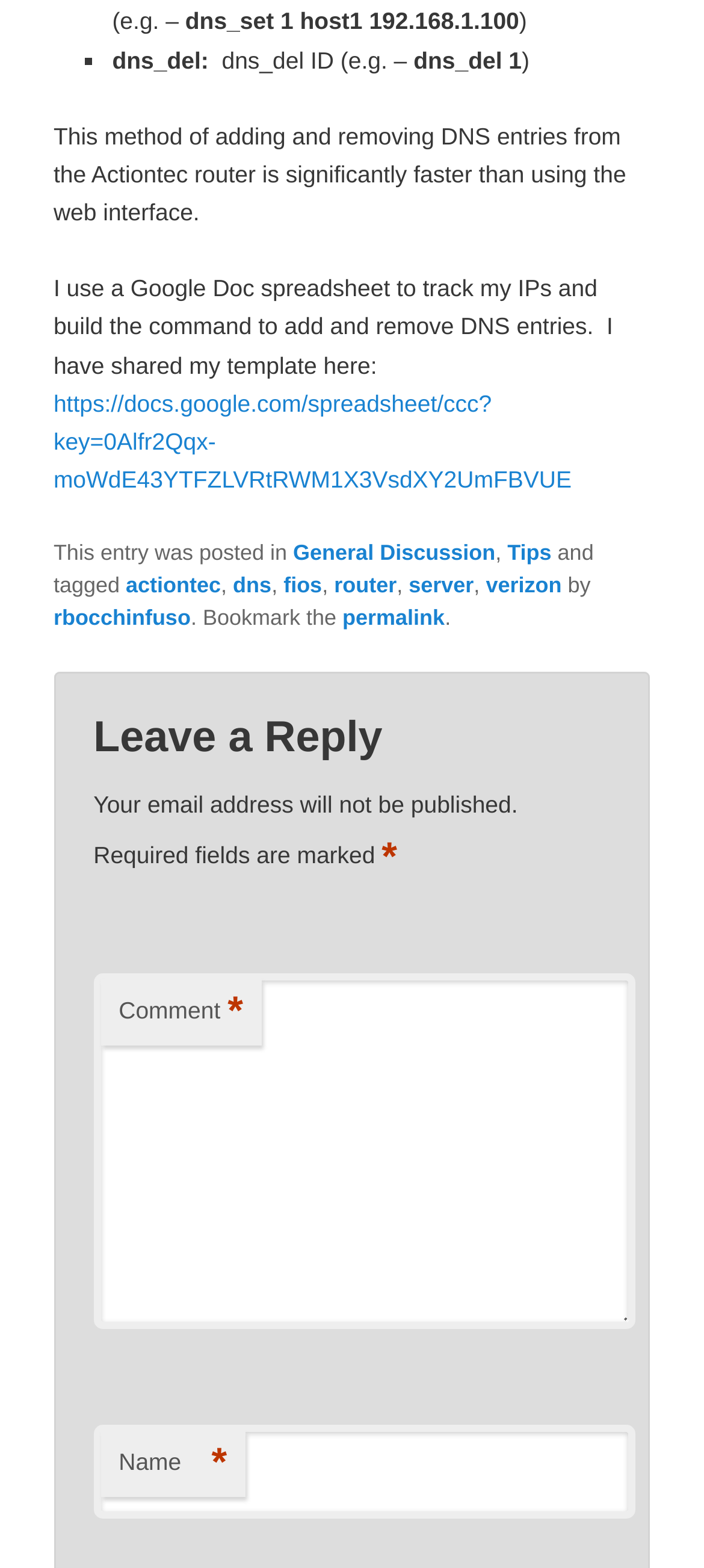Locate the bounding box coordinates of the element to click to perform the following action: 'Explore the 'Food' section'. The coordinates should be given as four float values between 0 and 1, in the form of [left, top, right, bottom].

None